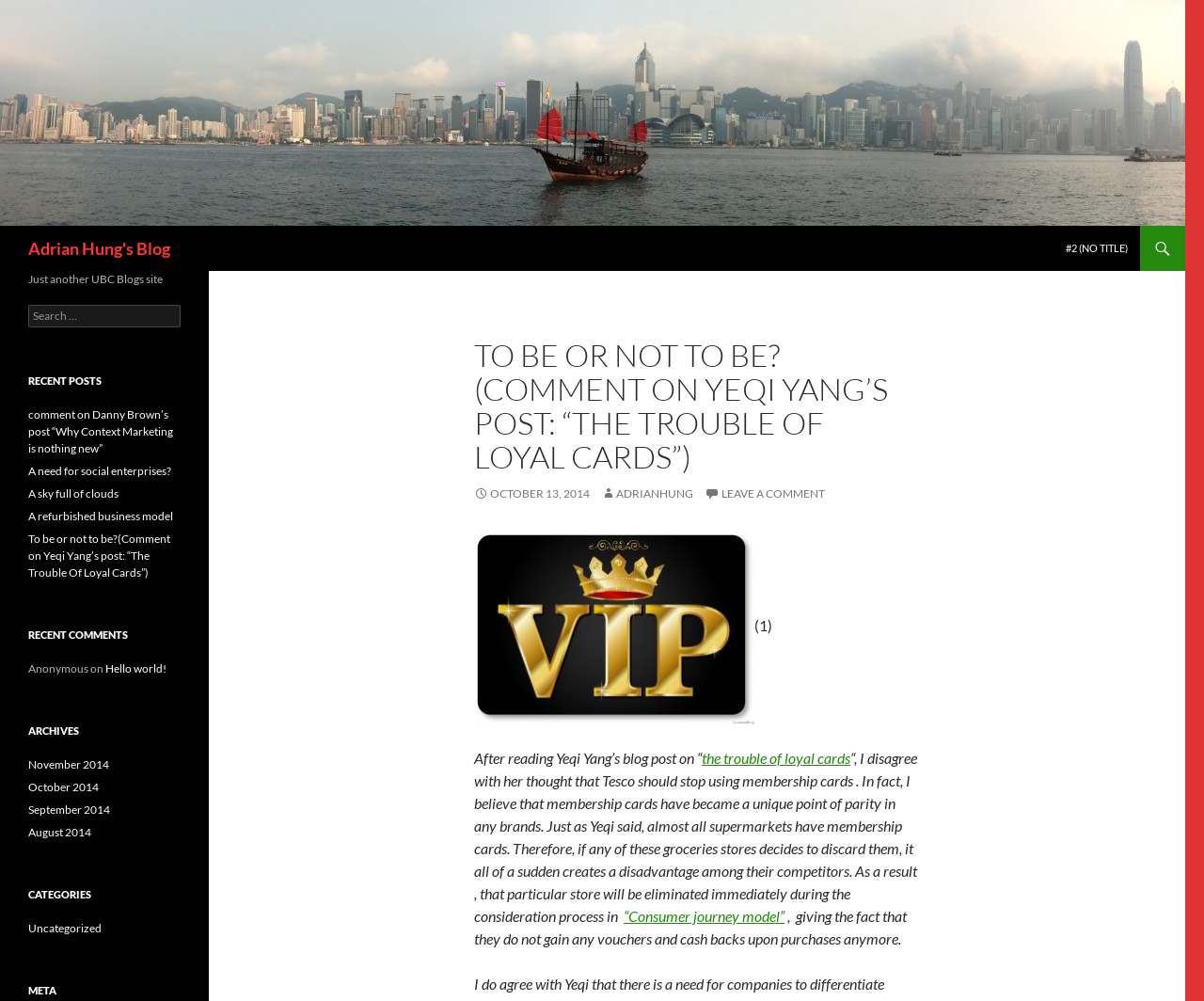Give a one-word or one-phrase response to the question: 
What is the category of the post?

Uncategorized